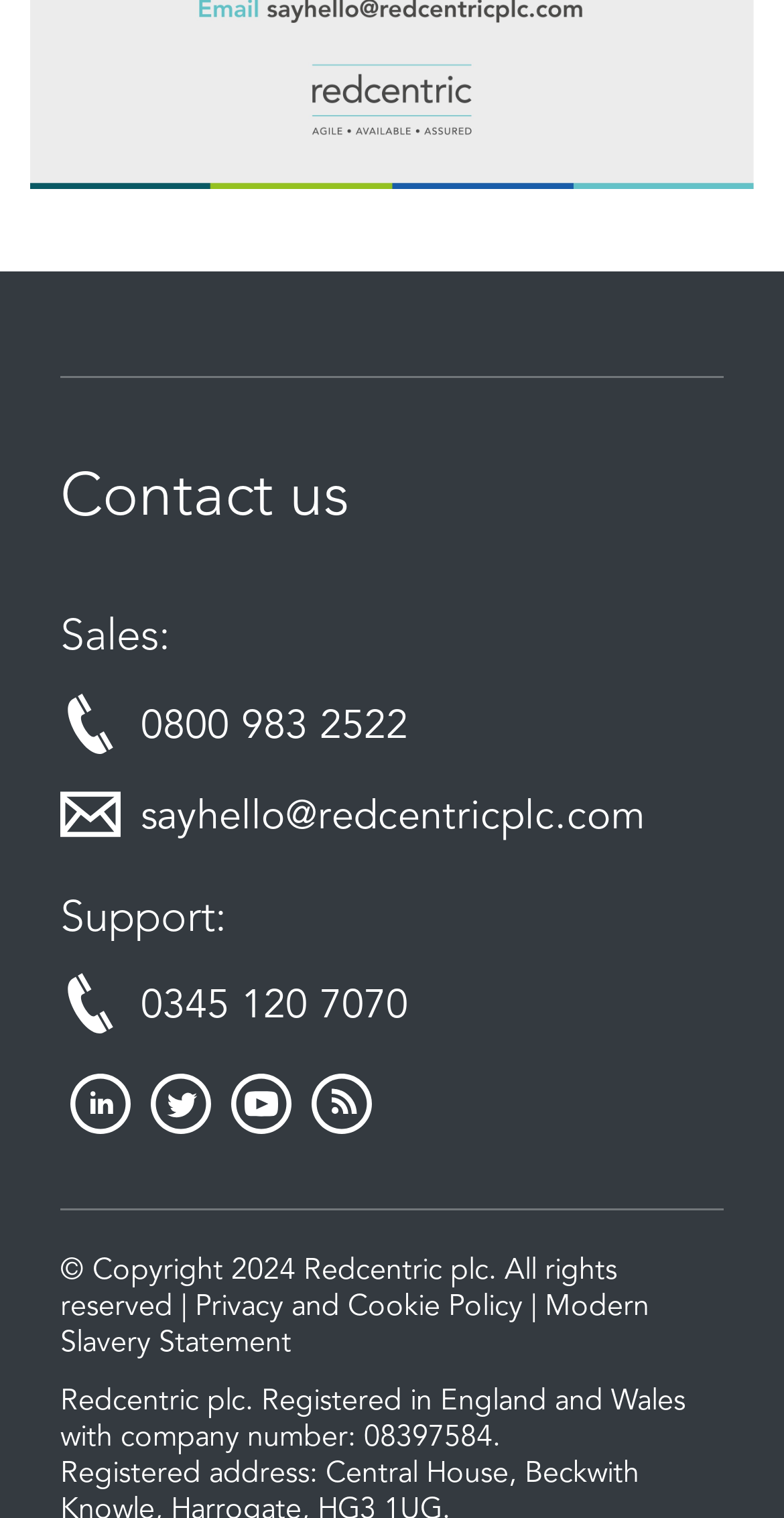Find and provide the bounding box coordinates for the UI element described with: "title="youtube"".

[0.295, 0.729, 0.372, 0.753]